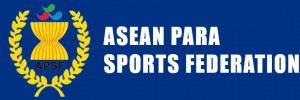Please give a succinct answer to the question in one word or phrase:
What does the golden laurel wreath symbolize?

Honor and achievement